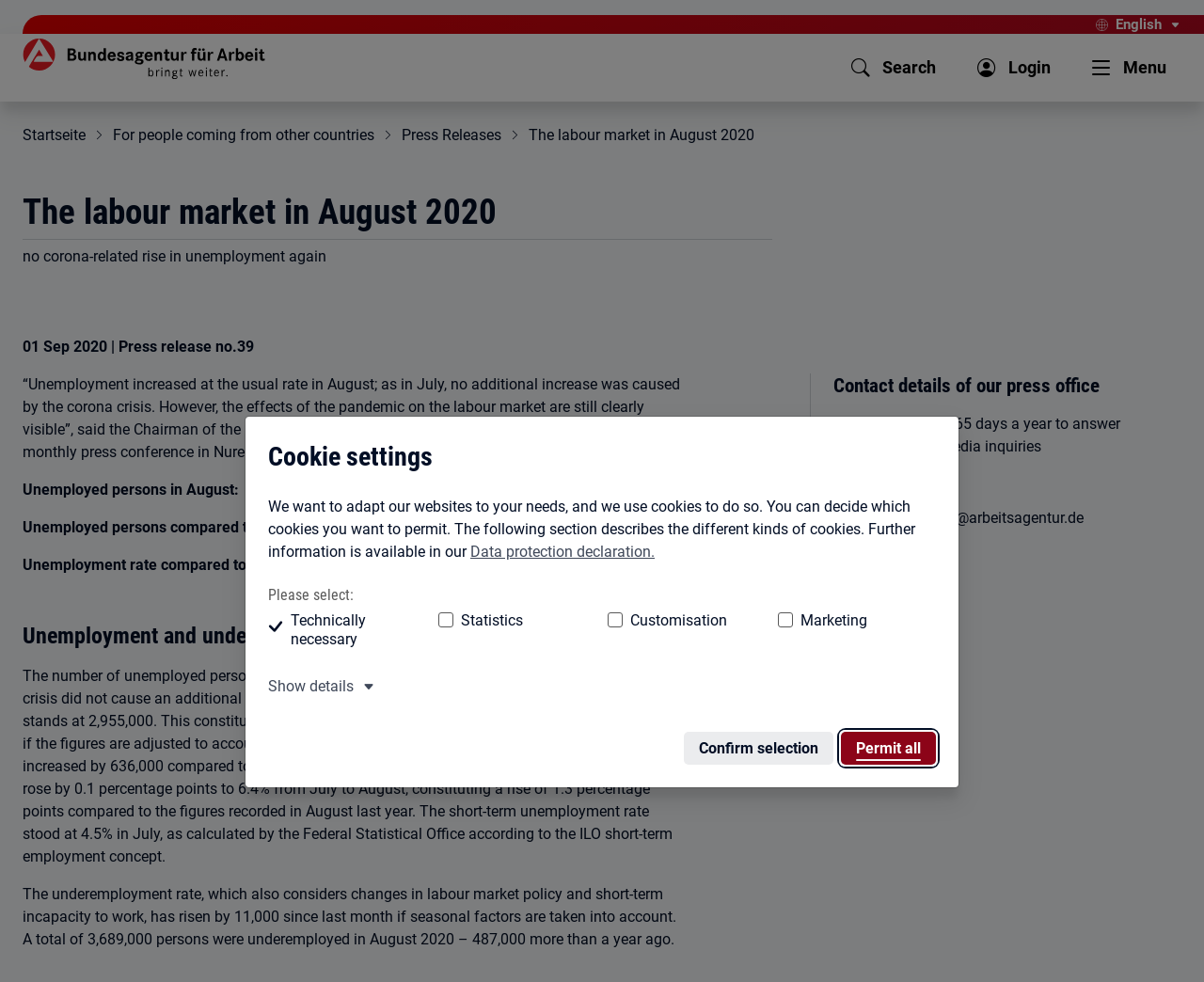Please predict the bounding box coordinates (top-left x, top-left y, bottom-right x, bottom-right y) for the UI element in the screenshot that fits the description: 0911 179-2217

[0.683, 0.476, 0.981, 0.51]